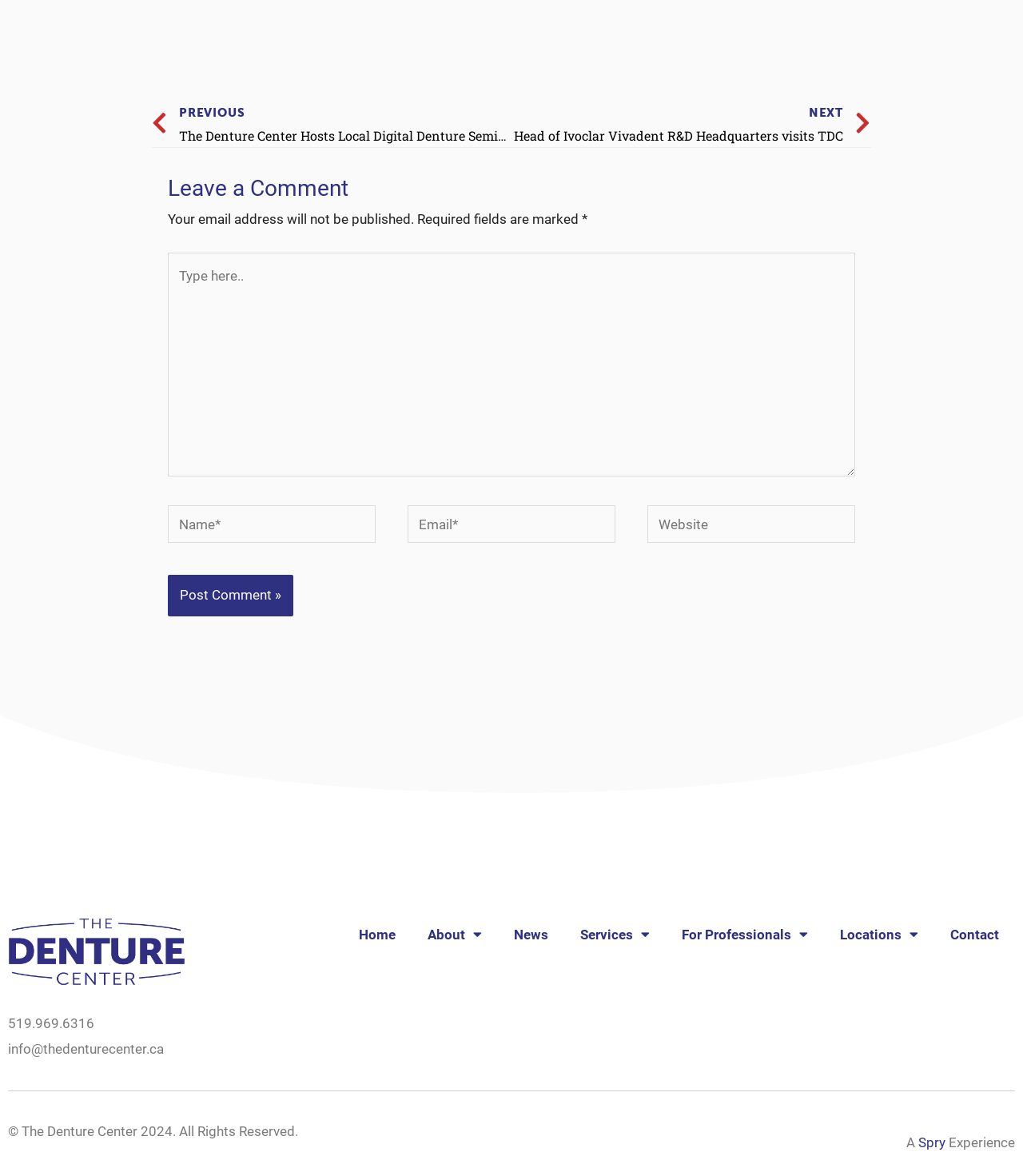Determine the coordinates of the bounding box that should be clicked to complete the instruction: "Click the 'Contact' link". The coordinates should be represented by four float numbers between 0 and 1: [left, top, right, bottom].

[0.913, 0.779, 0.992, 0.81]